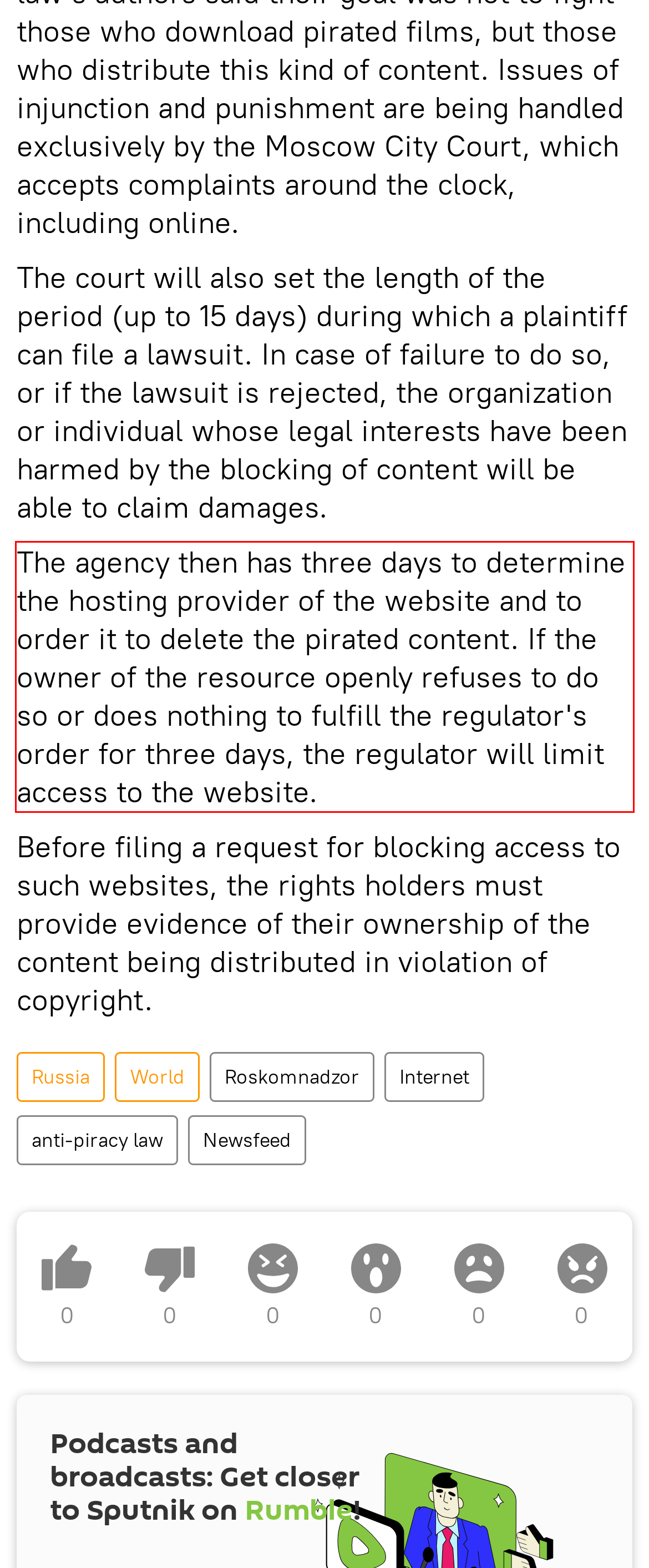Within the screenshot of the webpage, locate the red bounding box and use OCR to identify and provide the text content inside it.

The agency then has three days to determine the hosting provider of the website and to order it to delete the pirated content. If the owner of the resource openly refuses to do so or does nothing to fulfill the regulator's order for three days, the regulator will limit access to the website.